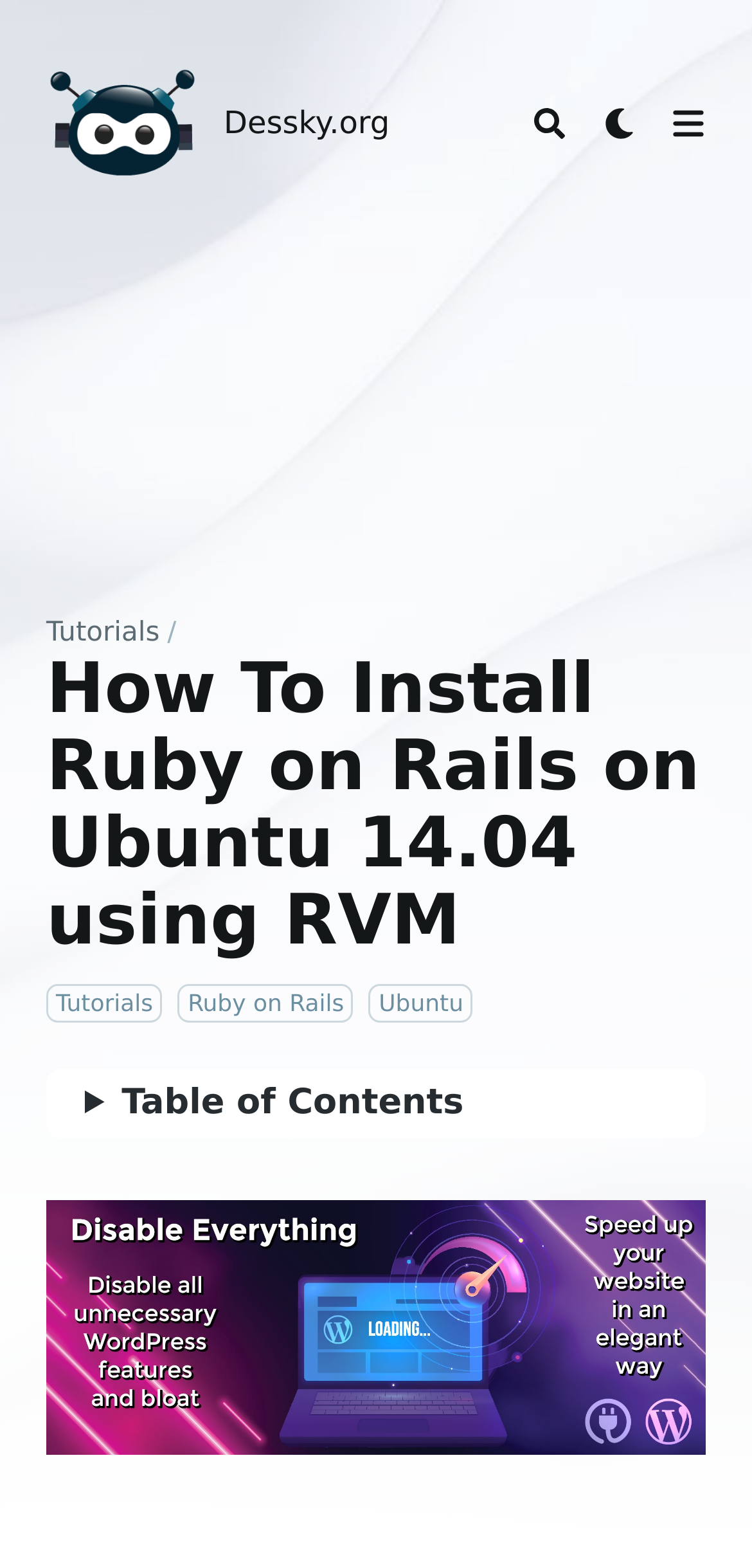Using the details in the image, give a detailed response to the question below:
How many buttons are on the top right corner?

There are two buttons located on the top right corner of the webpage, with one having an image and the other being a plain button.